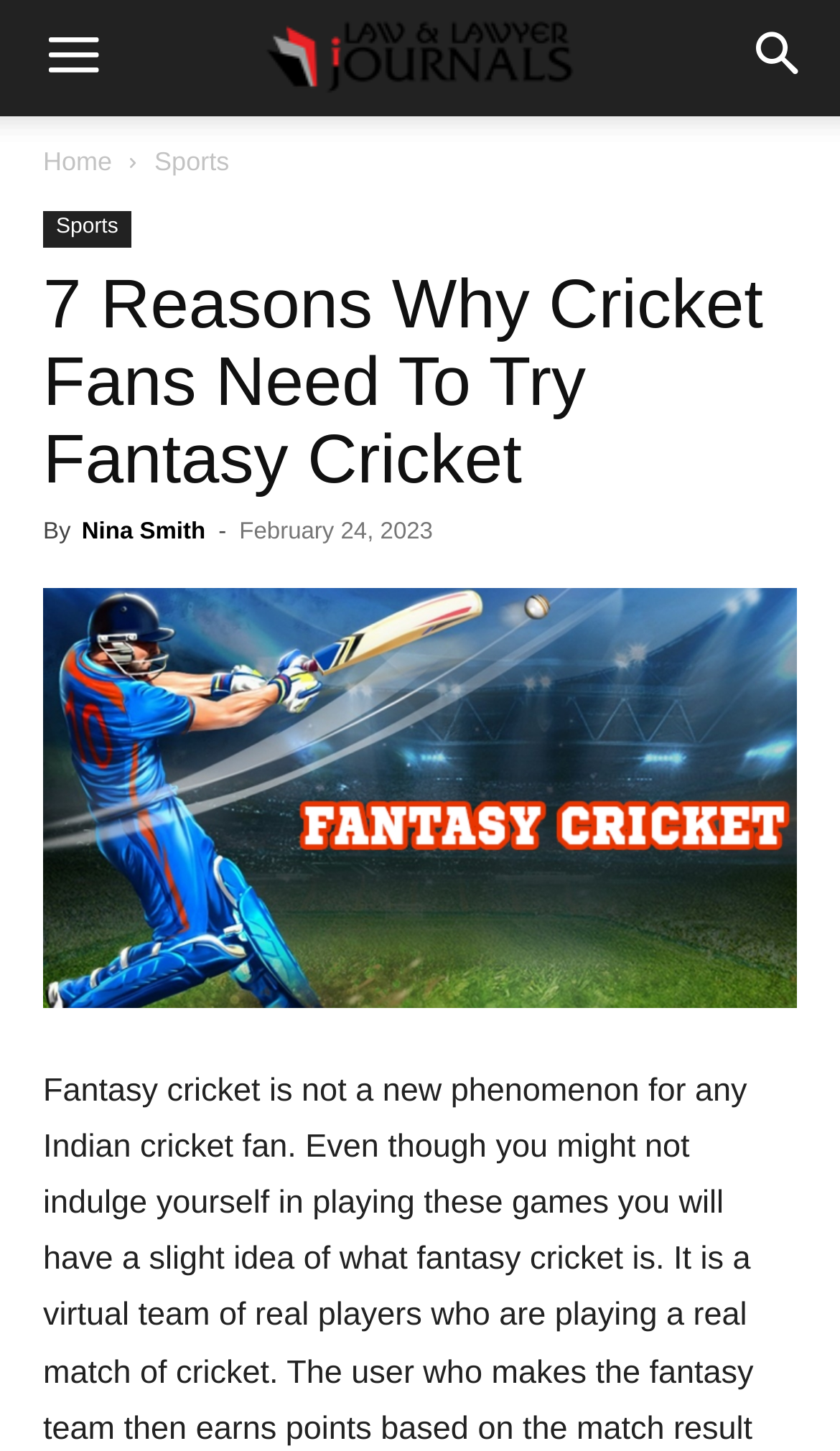Find the coordinates for the bounding box of the element with this description: "aria-label="Menu"".

[0.005, 0.0, 0.169, 0.08]